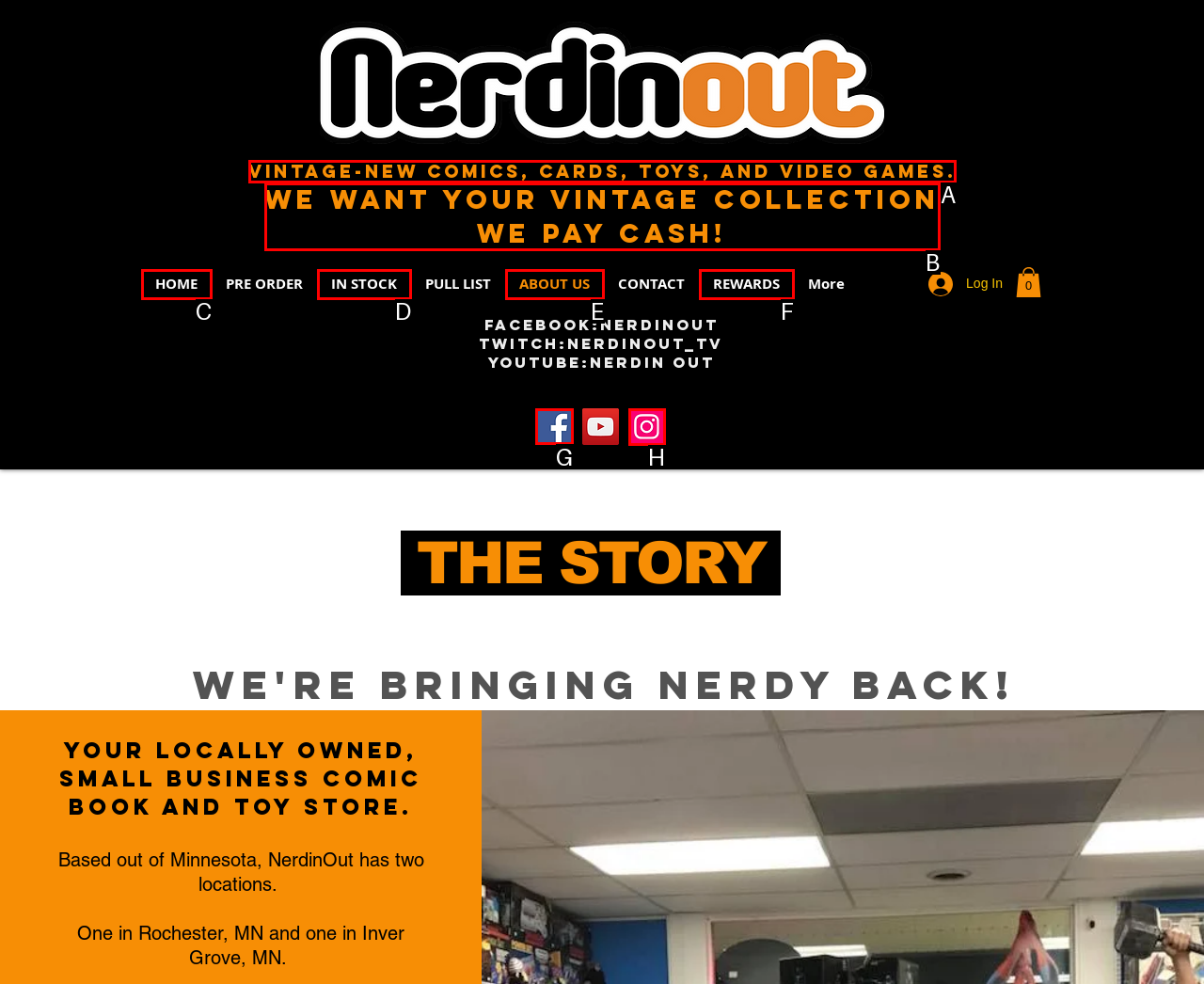For the task: Visit the Facebook page, specify the letter of the option that should be clicked. Answer with the letter only.

G